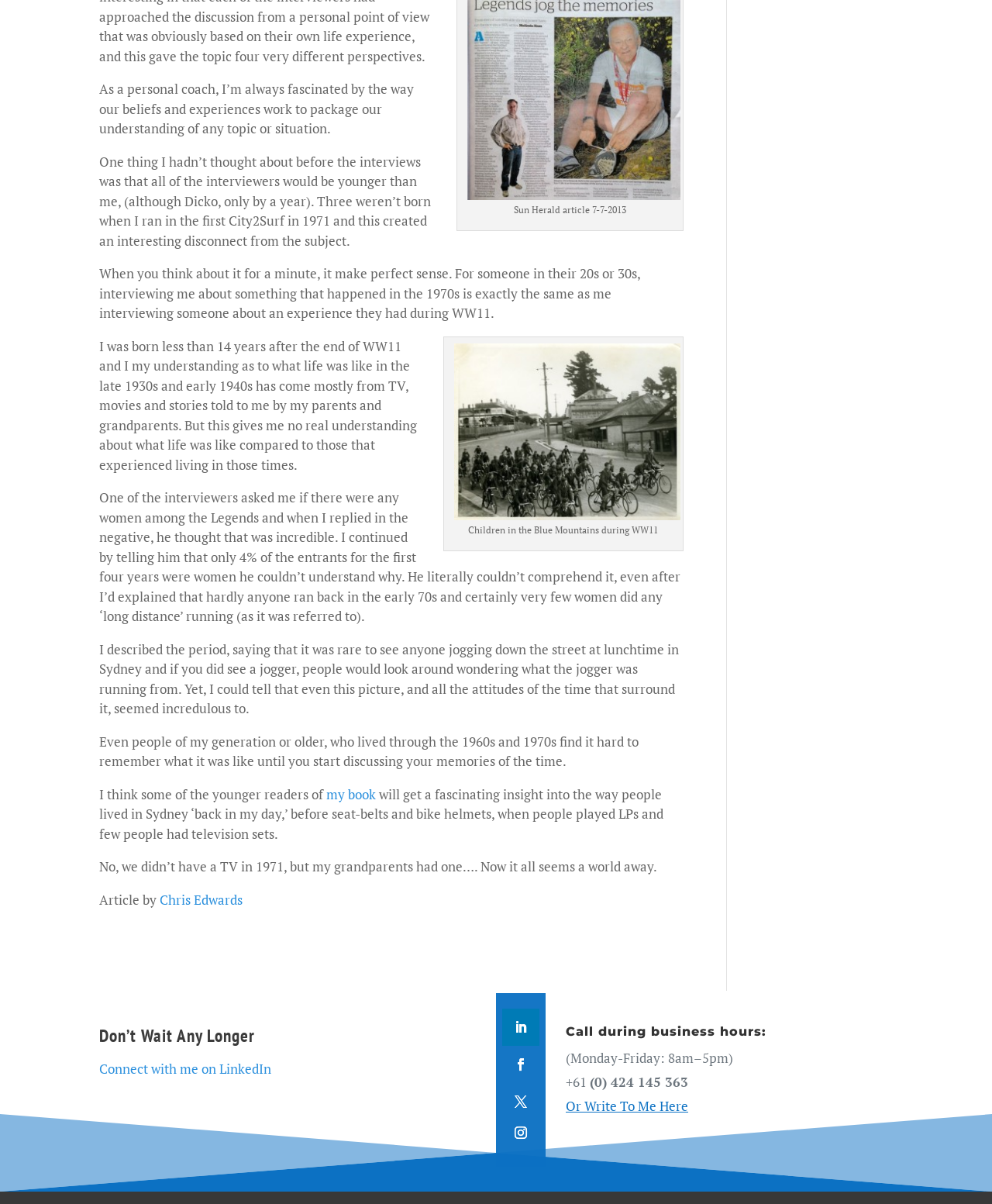Find and specify the bounding box coordinates that correspond to the clickable region for the instruction: "Read more about Children in the Blue Mountains during WW11".

[0.454, 0.417, 0.69, 0.431]